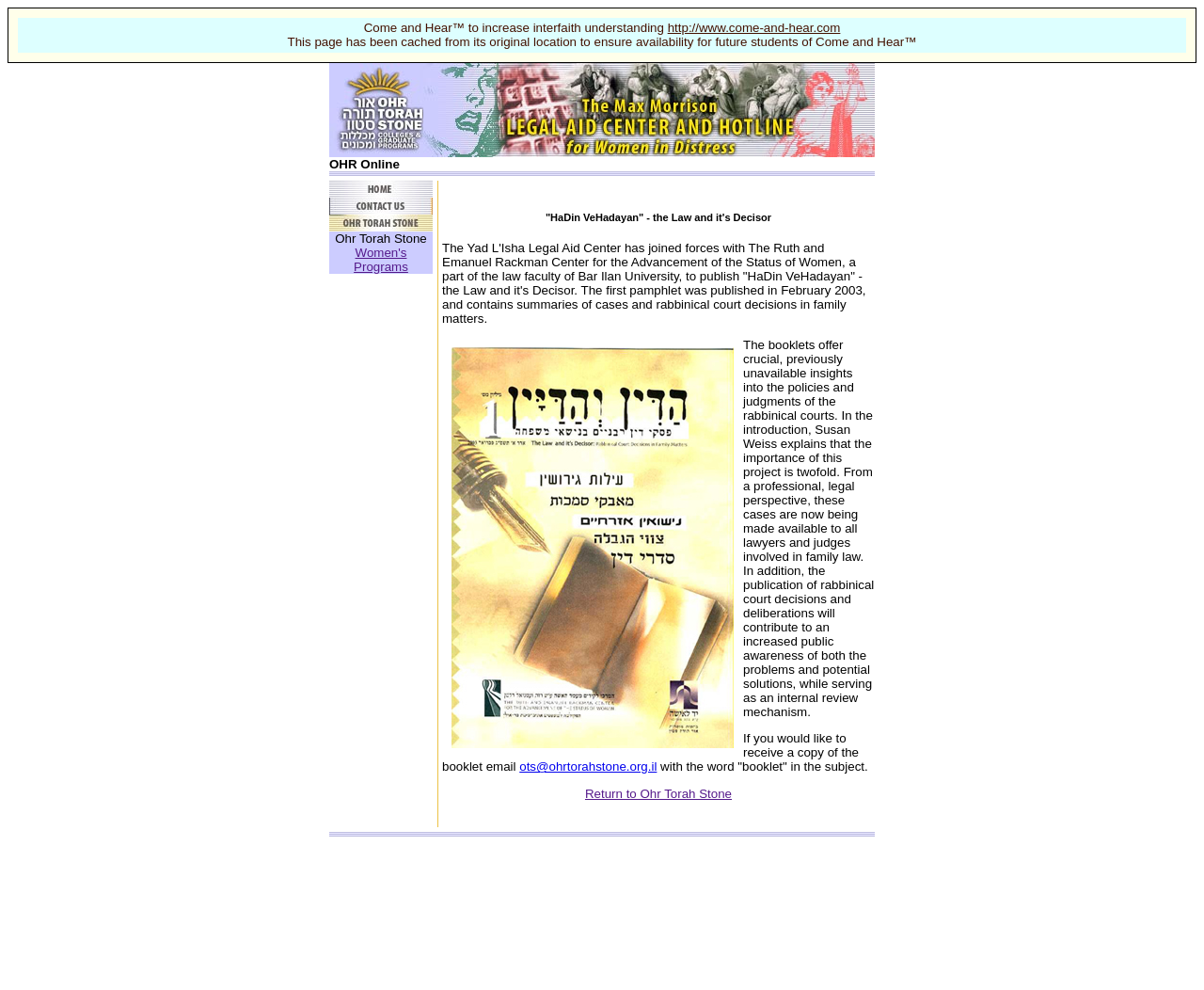Predict the bounding box coordinates of the UI element that matches this description: "Return to Ohr Torah Stone". The coordinates should be in the format [left, top, right, bottom] with each value between 0 and 1.

[0.486, 0.794, 0.608, 0.809]